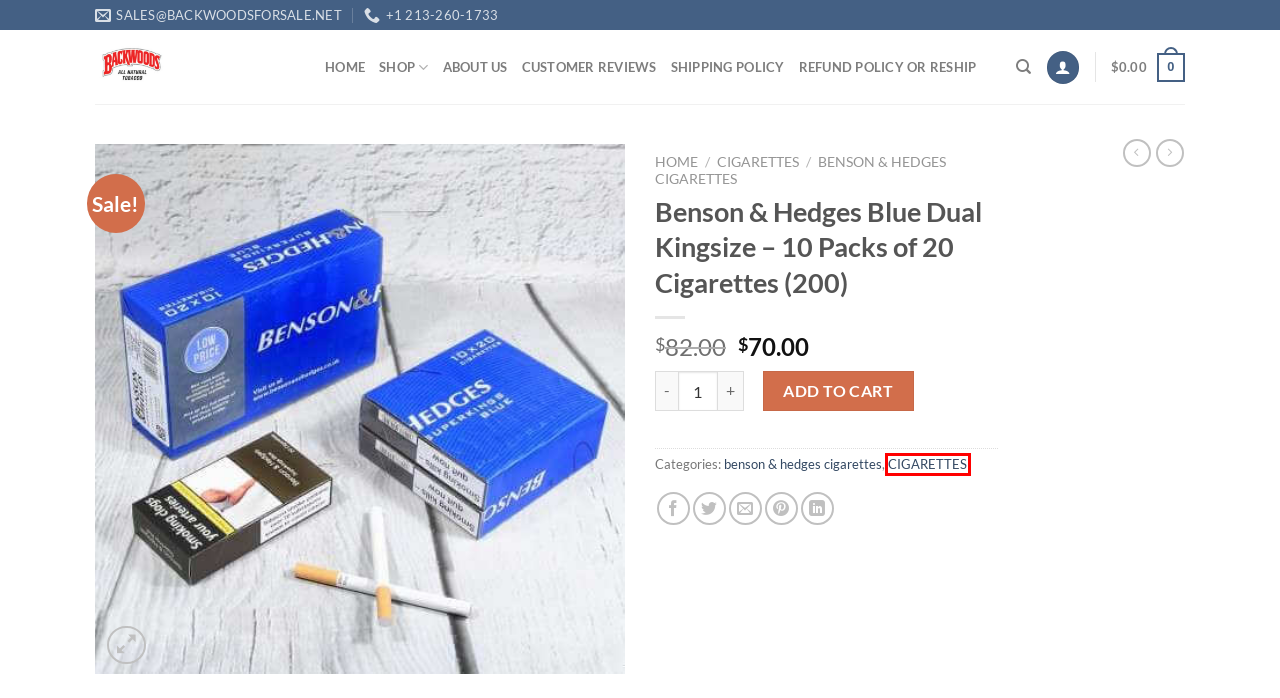Analyze the given webpage screenshot and identify the UI element within the red bounding box. Select the webpage description that best matches what you expect the new webpage to look like after clicking the element. Here are the candidates:
A. Backwoods cigars for sale Canada - backwoods store Canada
B. benson & hedges cigarettes Archives - backwoods store Canada
C. SHIPPING POLICY - backwoods store Canada
D. Buy backwoods online canada - backwoods store Canada
E. ABOUT US - backwoods store Canada
F. REFUND POLICY OR RESHIP - backwoods store Canada
G. Order cigarettes online Canada - backwoods store Canada
H. CUSTOMER REVIEWS - backwoods store Canada

B